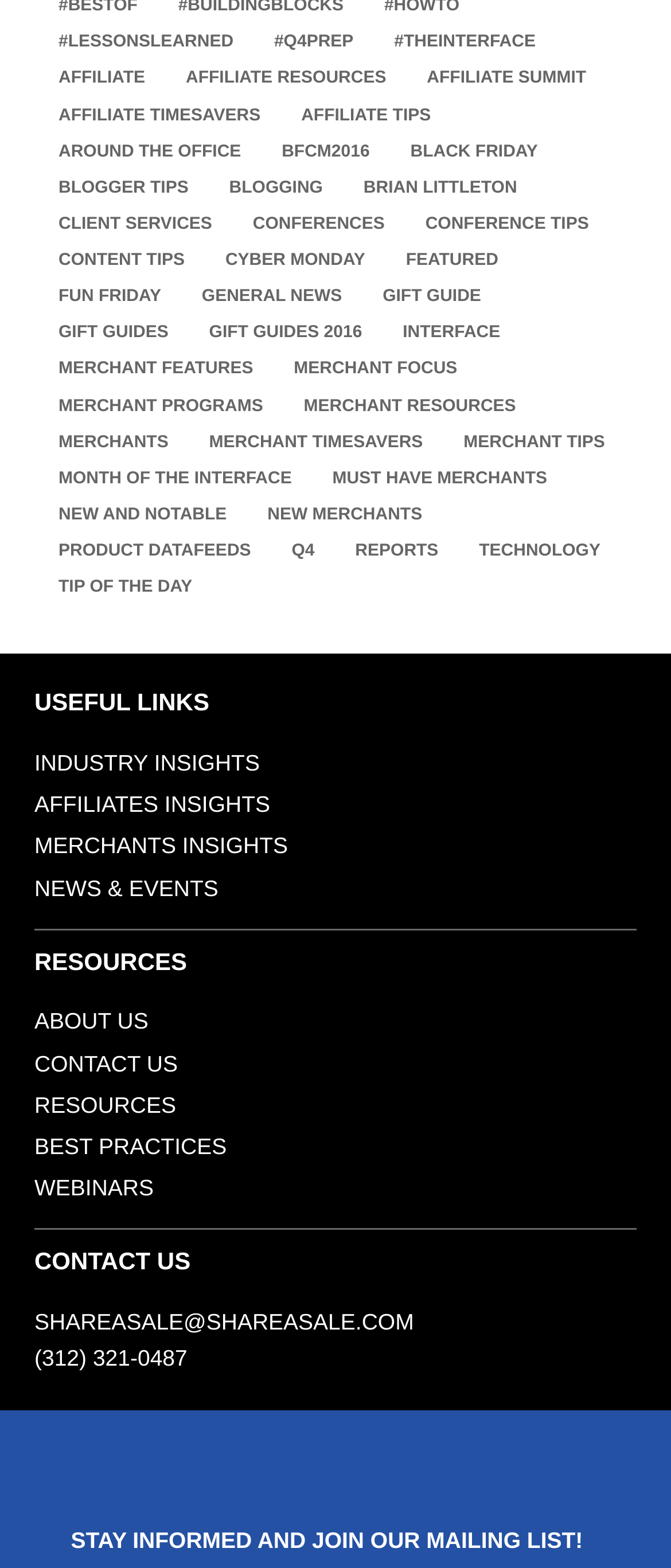What is the category with the most items?
Using the information from the image, provide a comprehensive answer to the question.

I counted the number of items in each category by looking at the text inside each link element. The category with the most items is 'MERCHANTS' with 128 items.